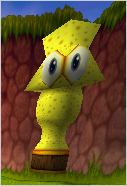What is the shape of the Golden Gobbo?
Examine the image and provide an in-depth answer to the question.

The caption describes the Golden Gobbo as having a unique, star-like shape, which is a distinctive feature of its whimsical, cartoonish design.